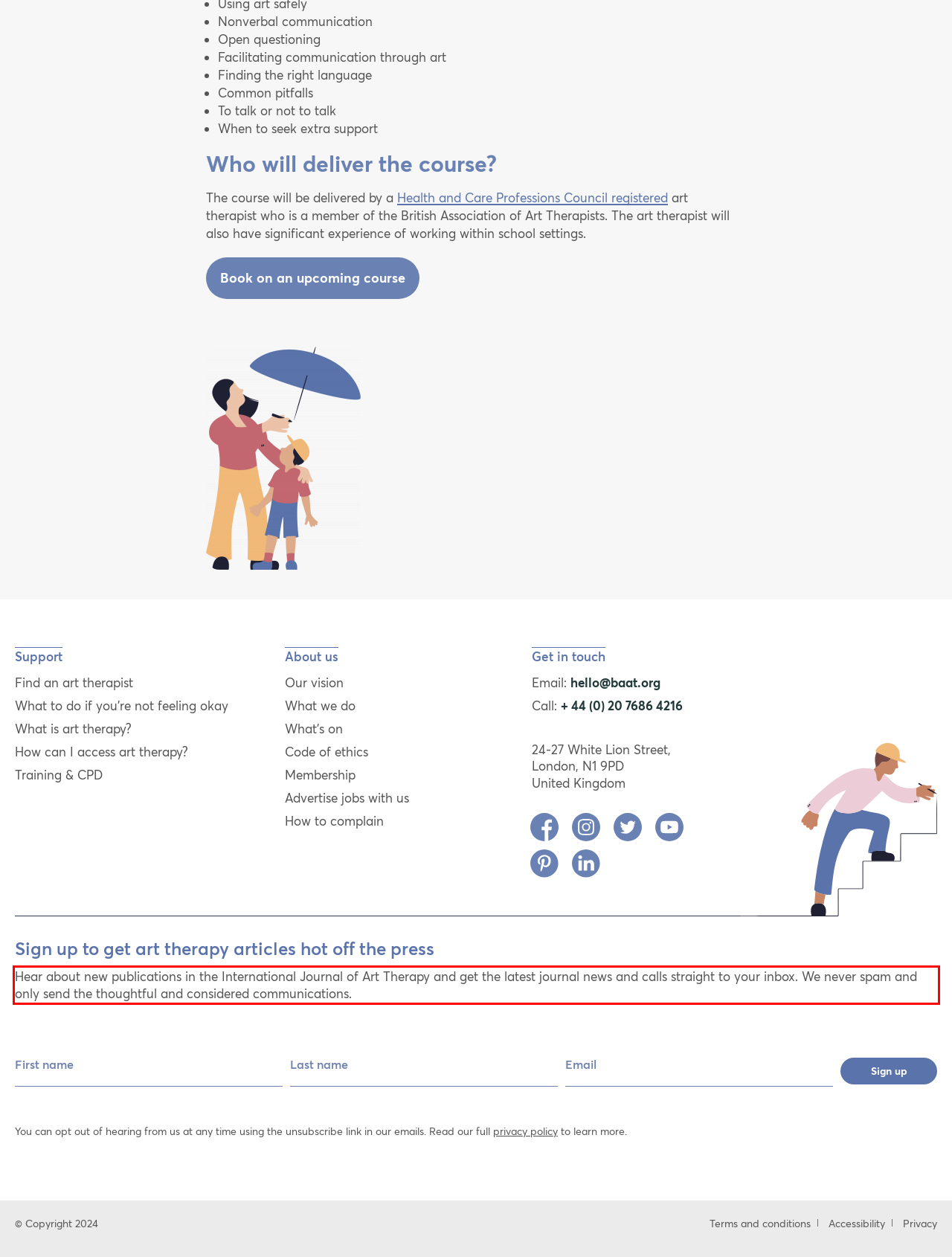Given a screenshot of a webpage containing a red rectangle bounding box, extract and provide the text content found within the red bounding box.

Hear about new publications in the International Journal of Art Therapy and get the latest journal news and calls straight to your inbox. We never spam and only send the thoughtful and considered communications.